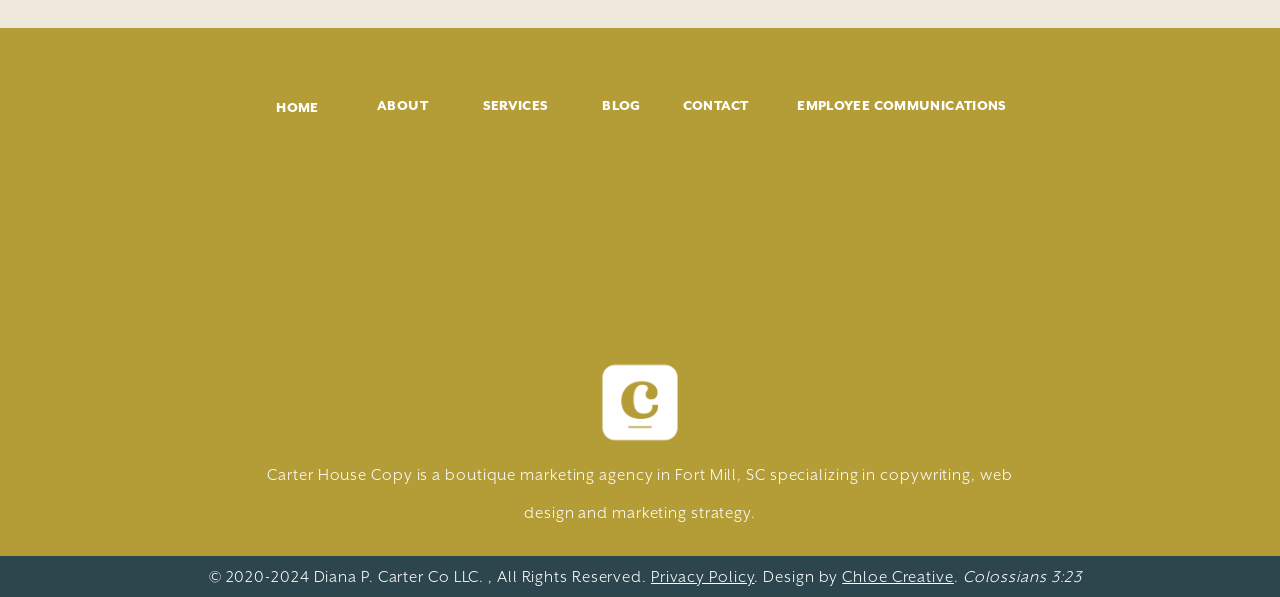Locate the bounding box coordinates of the element to click to perform the following action: 'Visit the PubMed Central website'. The coordinates should be given as four float values between 0 and 1, in the form of [left, top, right, bottom].

None